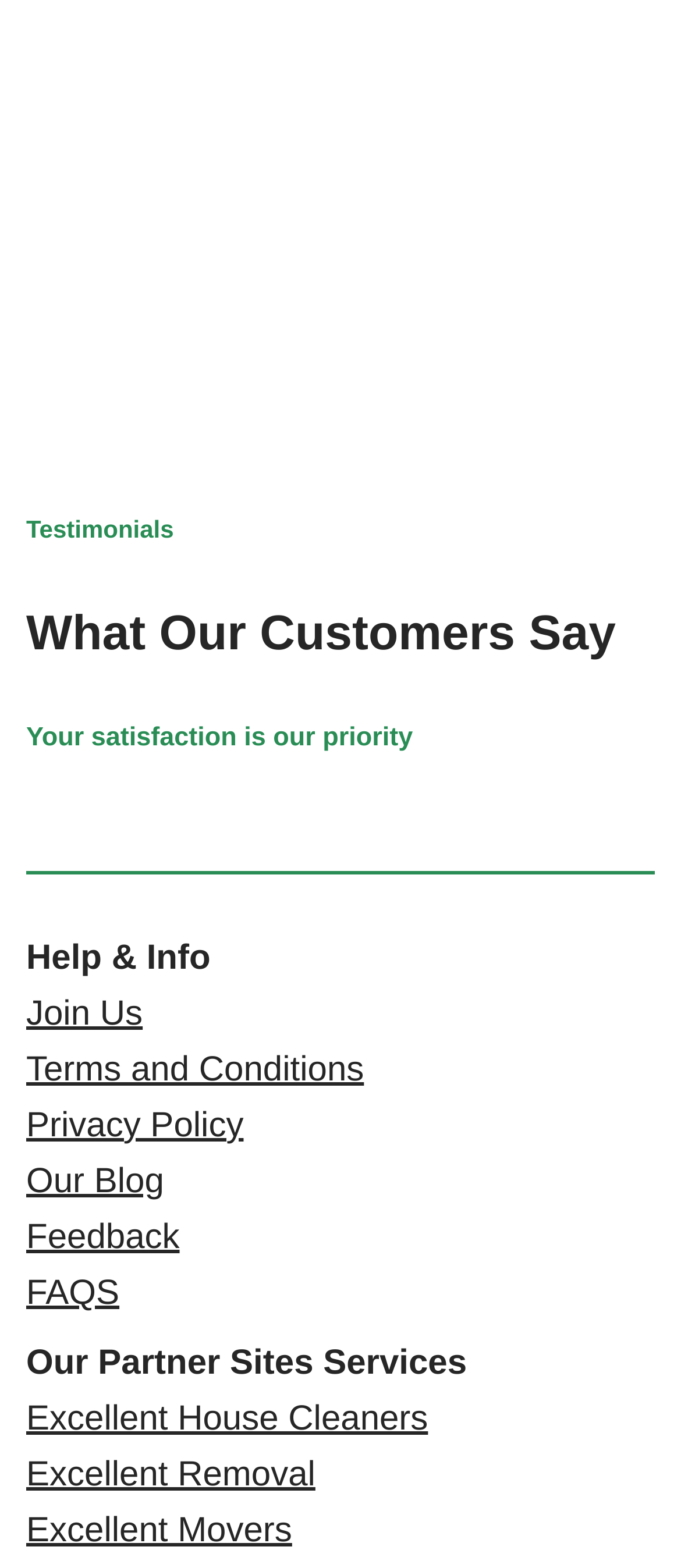Provide a brief response in the form of a single word or phrase:
What is the priority of the company?

Customer satisfaction